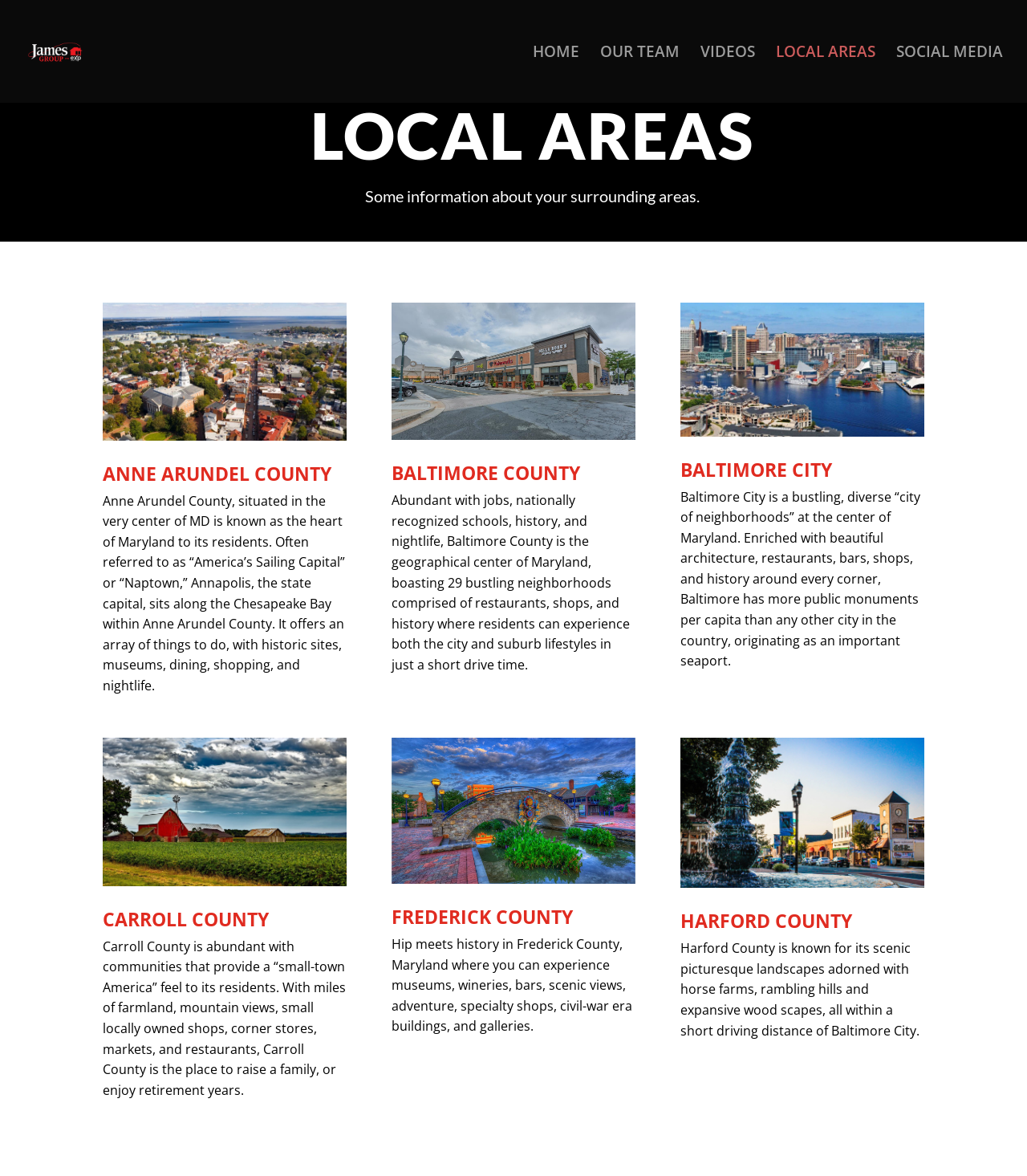Explain in detail what is displayed on the webpage.

The webpage is about LOCAL AREAS, specifically focusing on areas in Maryland. At the top, there is a logo image and a link to "James Group with eXp Realty". Below this, there is a navigation menu with links to "HOME", "OUR TEAM", "VIDEOS", "LOCAL AREAS", and "SOCIAL MEDIA".

The main content of the page is divided into sections, each describing a different county in Maryland. The sections are headed by headings such as "ANNE ARUNDEL COUNTY", "BALTIMORE COUNTY", "BALTIMORE CITY", "CARROLL COUNTY", "FREDERICK COUNTY", and "HARFORD COUNTY". Each section has a brief description of the county, highlighting its unique features, attractions, and characteristics.

The descriptions are arranged in a column, with each section stacked below the previous one. The text is organized in a clear and readable format, making it easy to scan and understand the information about each county. Overall, the webpage provides a concise and informative overview of the different areas in Maryland.